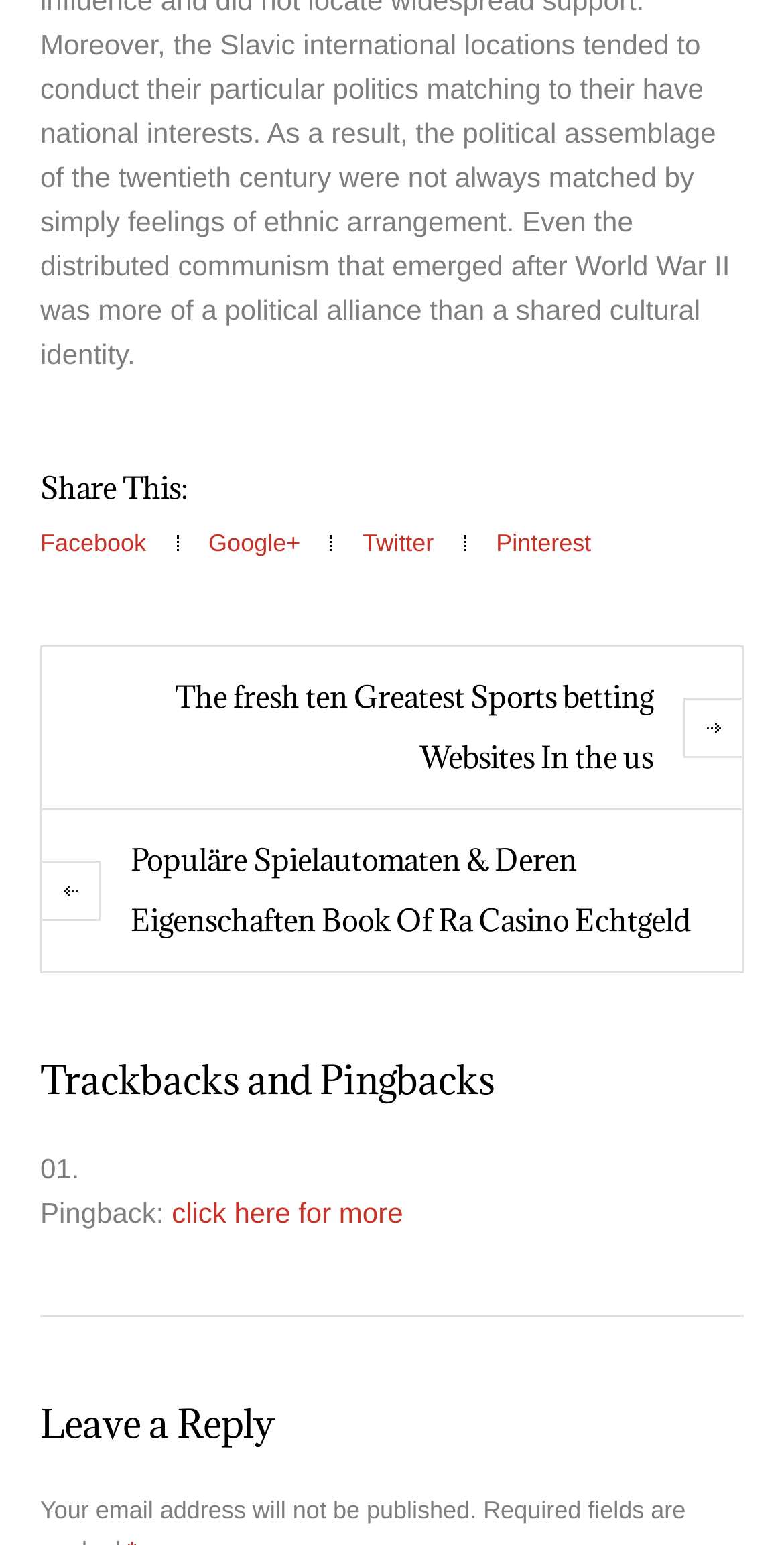Give a short answer using one word or phrase for the question:
What is the language of the webpage?

English